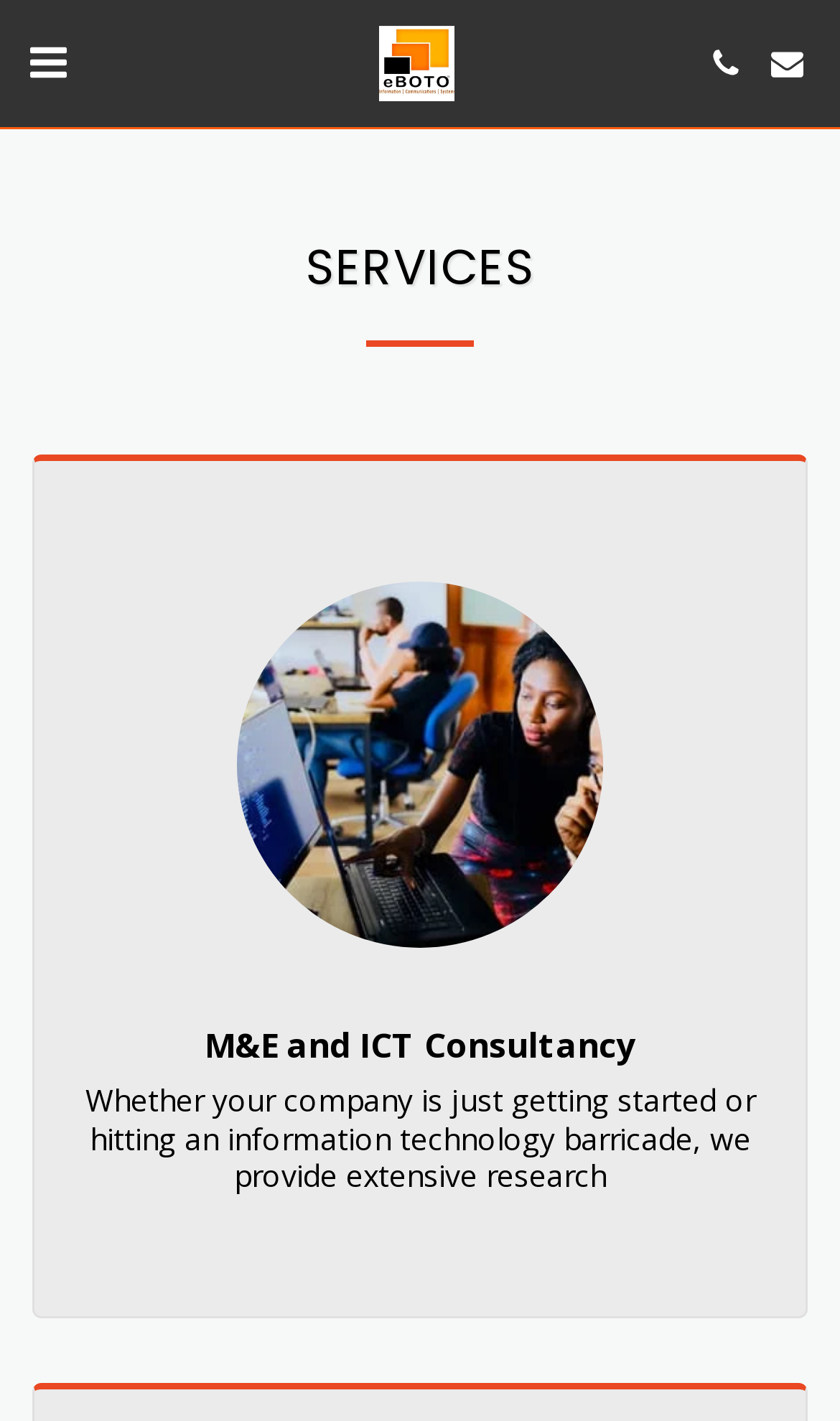What is the orientation of the separator?
Using the image as a reference, answer the question with a short word or phrase.

horizontal